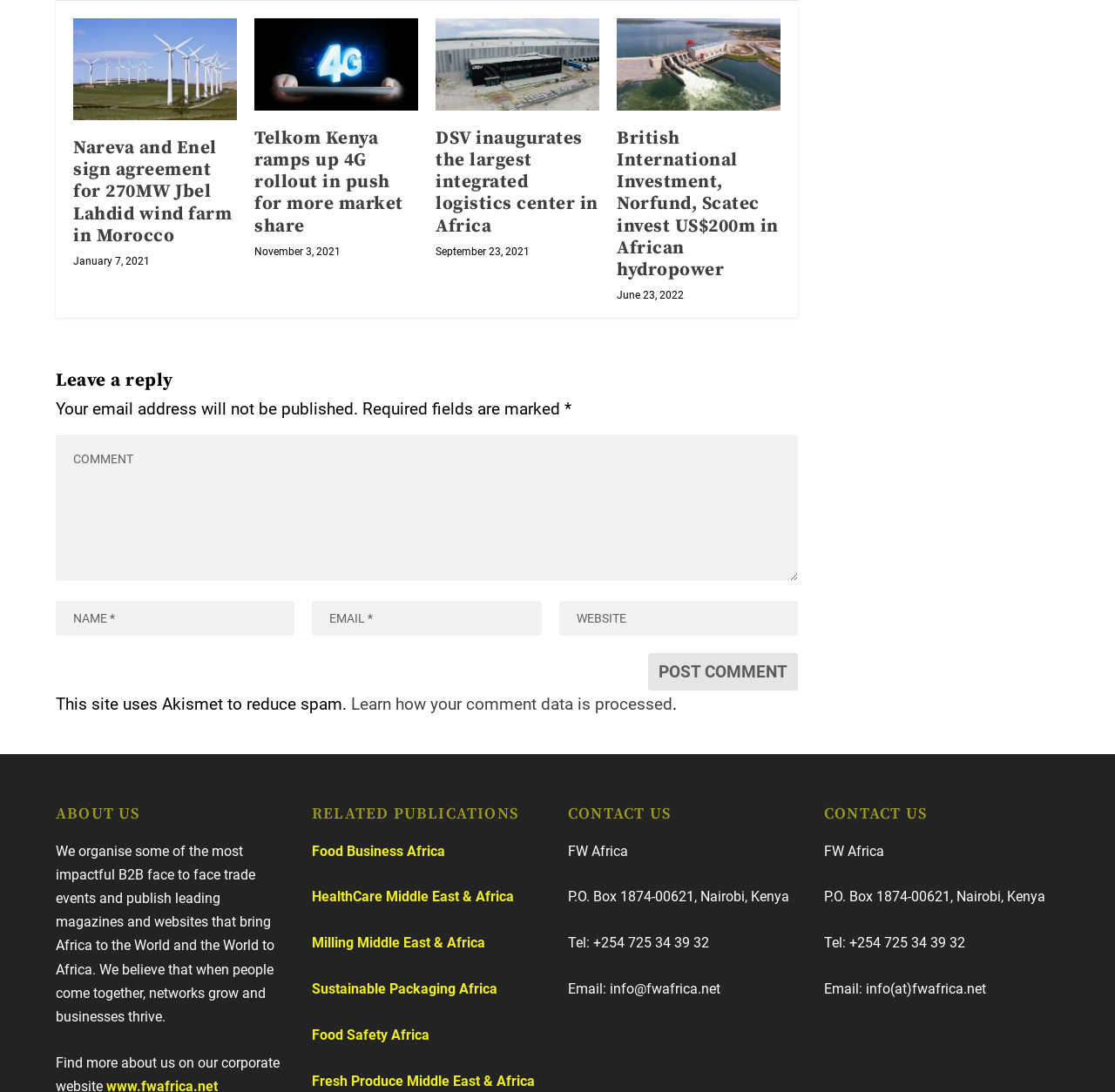Predict the bounding box for the UI component with the following description: "HealthCare Middle East & Africa".

[0.28, 0.816, 0.461, 0.831]